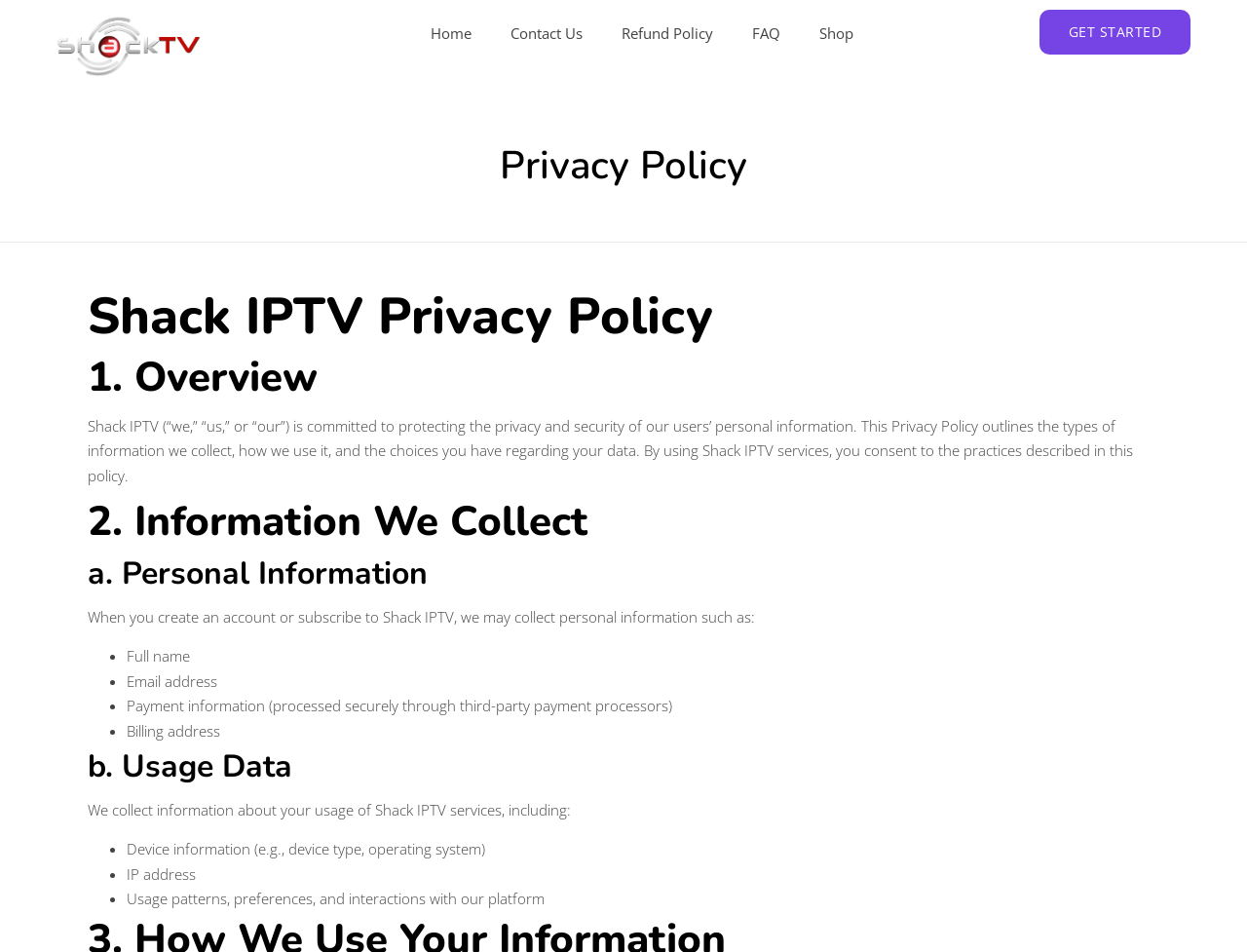Provide a thorough description of this webpage.

The webpage is a privacy policy page for Shack IPTV, with a logo image of Shack TV at the top left corner. Below the logo, there are six navigation links: Home, Contact Us, Refund Policy, FAQ, Shop, and GET STARTED, aligned horizontally across the top of the page.

The main content of the page is divided into sections, each with a heading. The first heading, "Privacy Policy", is followed by a subheading "Shack IPTV Privacy Policy". The next section, "1. Overview", provides an introduction to the privacy policy, explaining that Shack IPTV is committed to protecting users' personal information and outlining the types of information collected, how it is used, and the choices users have regarding their data.

Below the overview section, there are two main sections: "2. Information We Collect" and its subsections "a. Personal Information" and "b. Usage Data". The "Personal Information" section lists the types of personal information collected, including full name, email address, payment information, and billing address, each marked with a bullet point. The "Usage Data" section explains that Shack IPTV collects information about users' usage of their services, including device information, IP address, and usage patterns.

Throughout the page, there are no images other than the Shack TV logo at the top. The text is organized in a clear and readable format, with headings and bullet points used to break up the content and make it easier to understand.